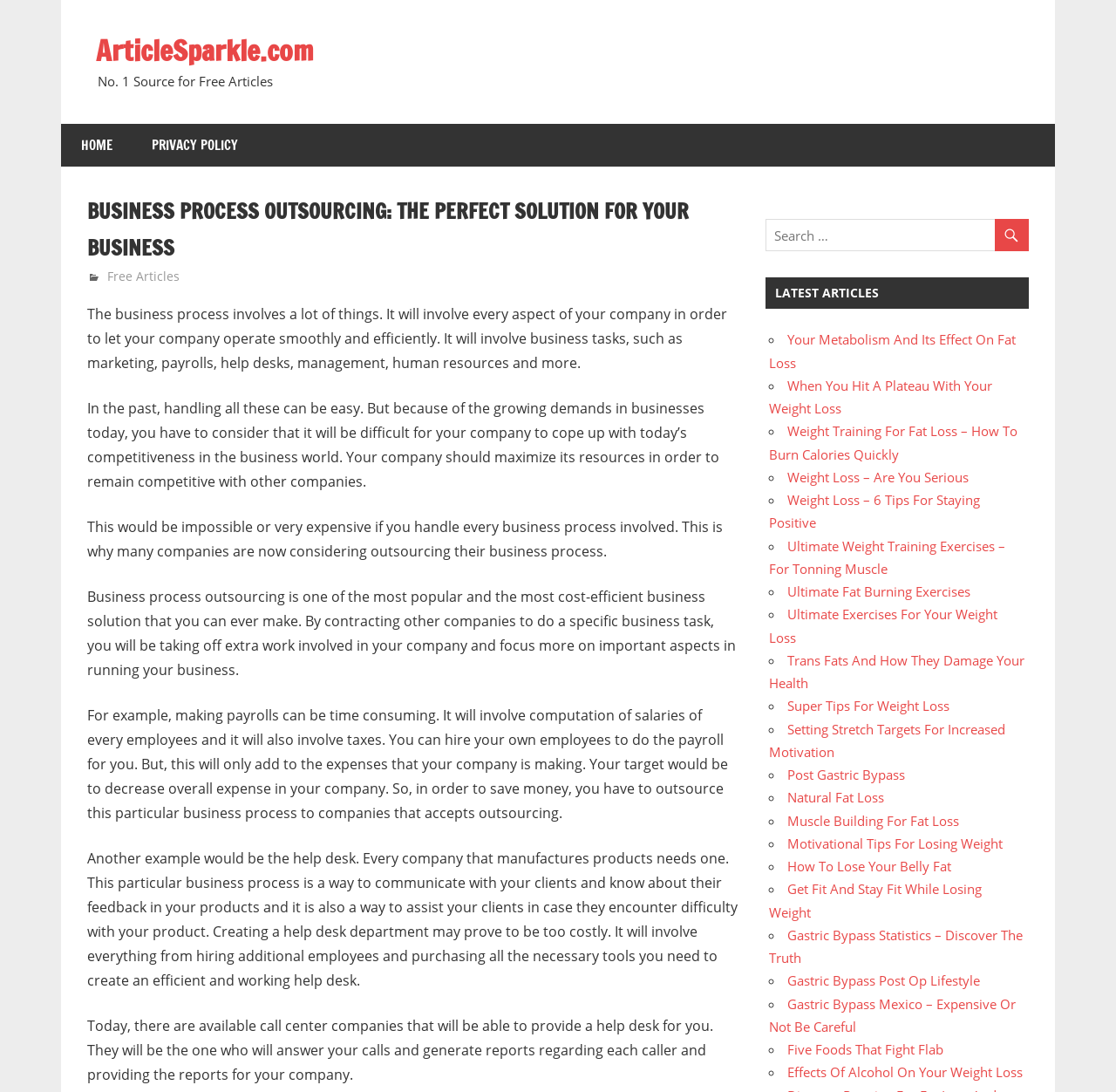What are the latest articles listed on the webpage?
Make sure to answer the question with a detailed and comprehensive explanation.

The webpage lists several latest articles related to weight loss and fitness, including 'Your Metabolism And Its Effect On Fat Loss', 'When You Hit A Plateau With Your Weight Loss', and 'Weight Training For Fat Loss – How To Burn Calories Quickly', among others.